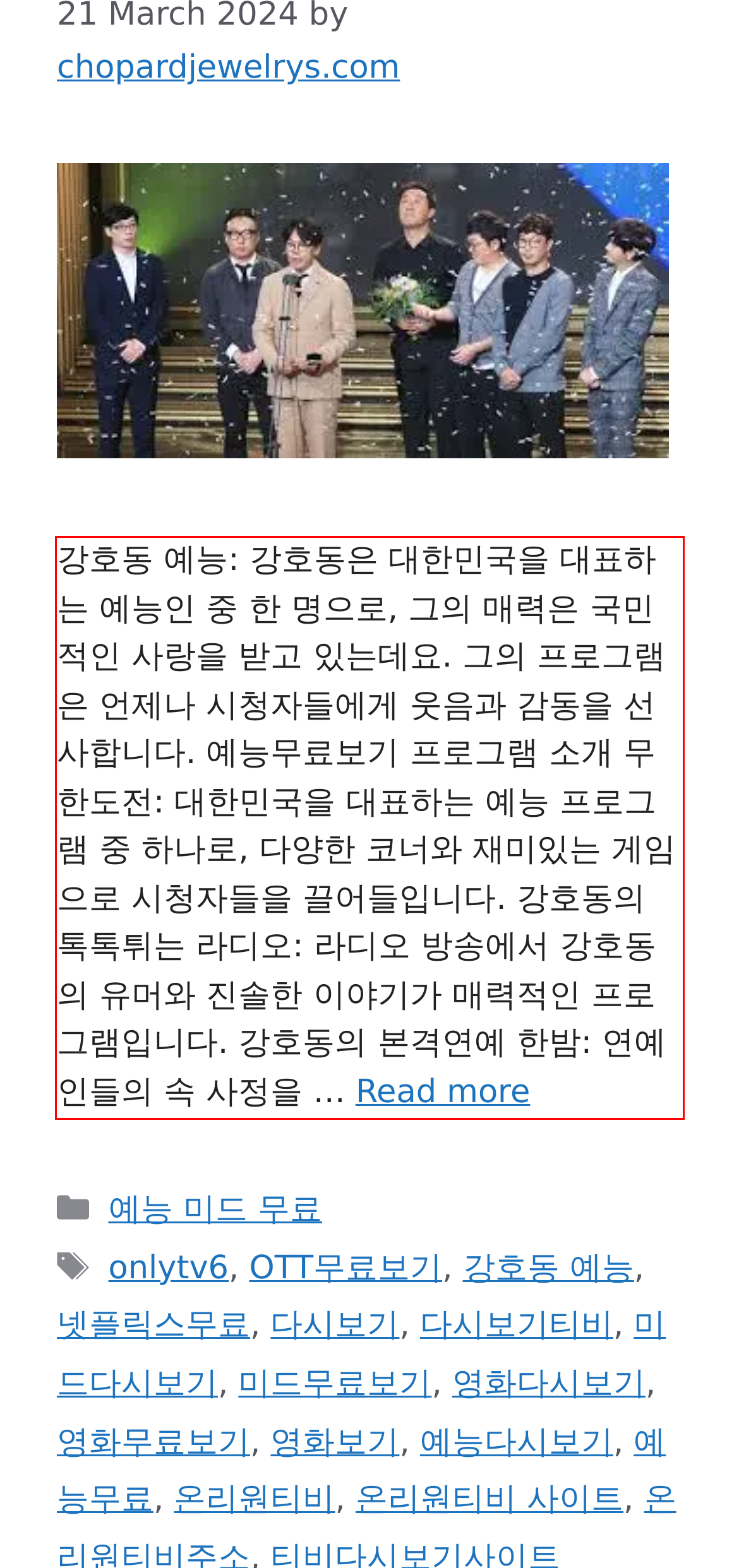Review the webpage screenshot provided, and perform OCR to extract the text from the red bounding box.

강호동 예능: 강호동은 대한민국을 대표하는 예능인 중 한 명으로, 그의 매력은 국민적인 사랑을 받고 있는데요. 그의 프로그램은 언제나 시청자들에게 웃음과 감동을 선사합니다. 예능무료보기 프로그램 소개 무한도전: 대한민국을 대표하는 예능 프로그램 중 하나로, 다양한 코너와 재미있는 게임으로 시청자들을 끌어들입니다. 강호동의 톡톡튀는 라디오: 라디오 방송에서 강호동의 유머와 진솔한 이야기가 매력적인 프로그램입니다. 강호동의 본격연예 한밤: 연예인들의 속 사정을 … Read more